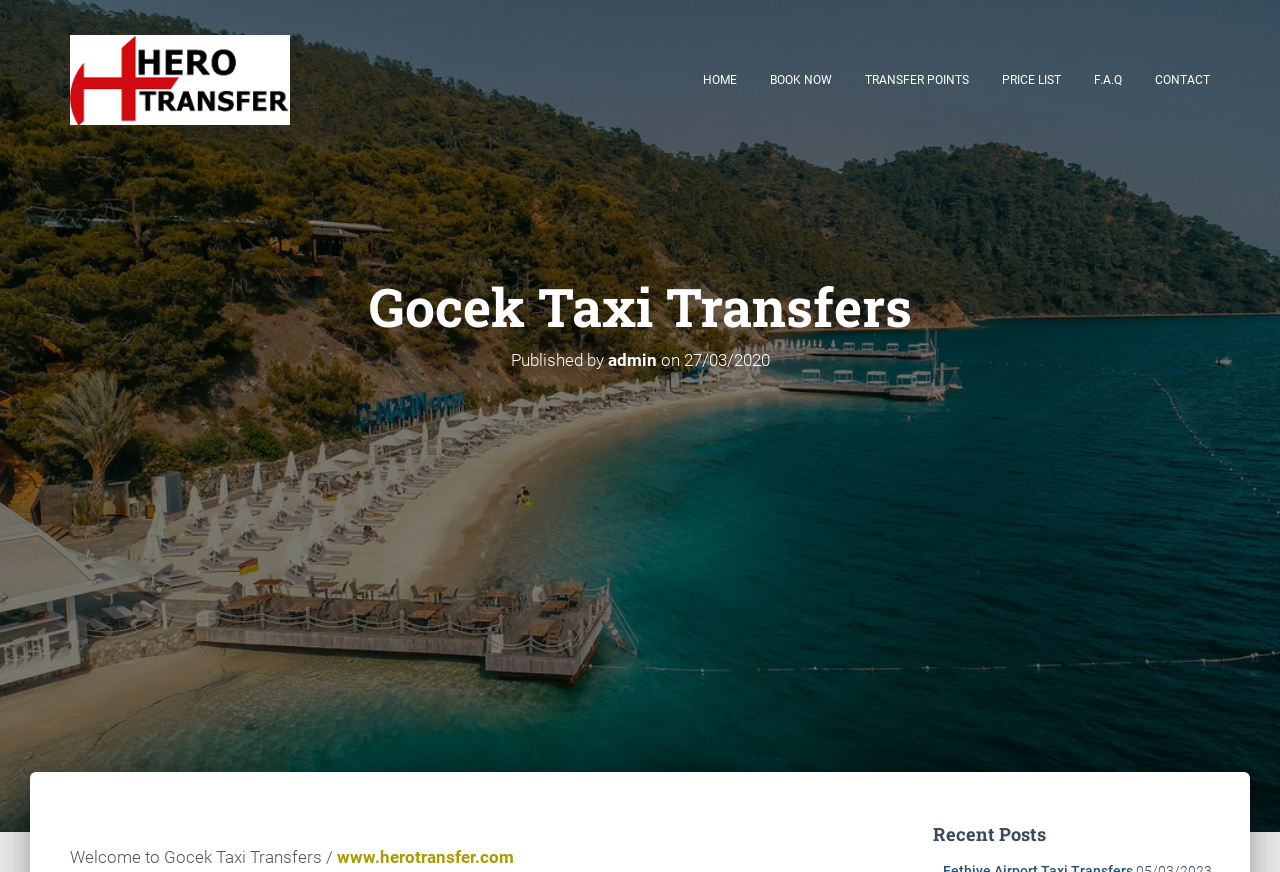What is the purpose of the 'BOOK NOW' button?
Based on the visual content, answer with a single word or a brief phrase.

To book a transfer